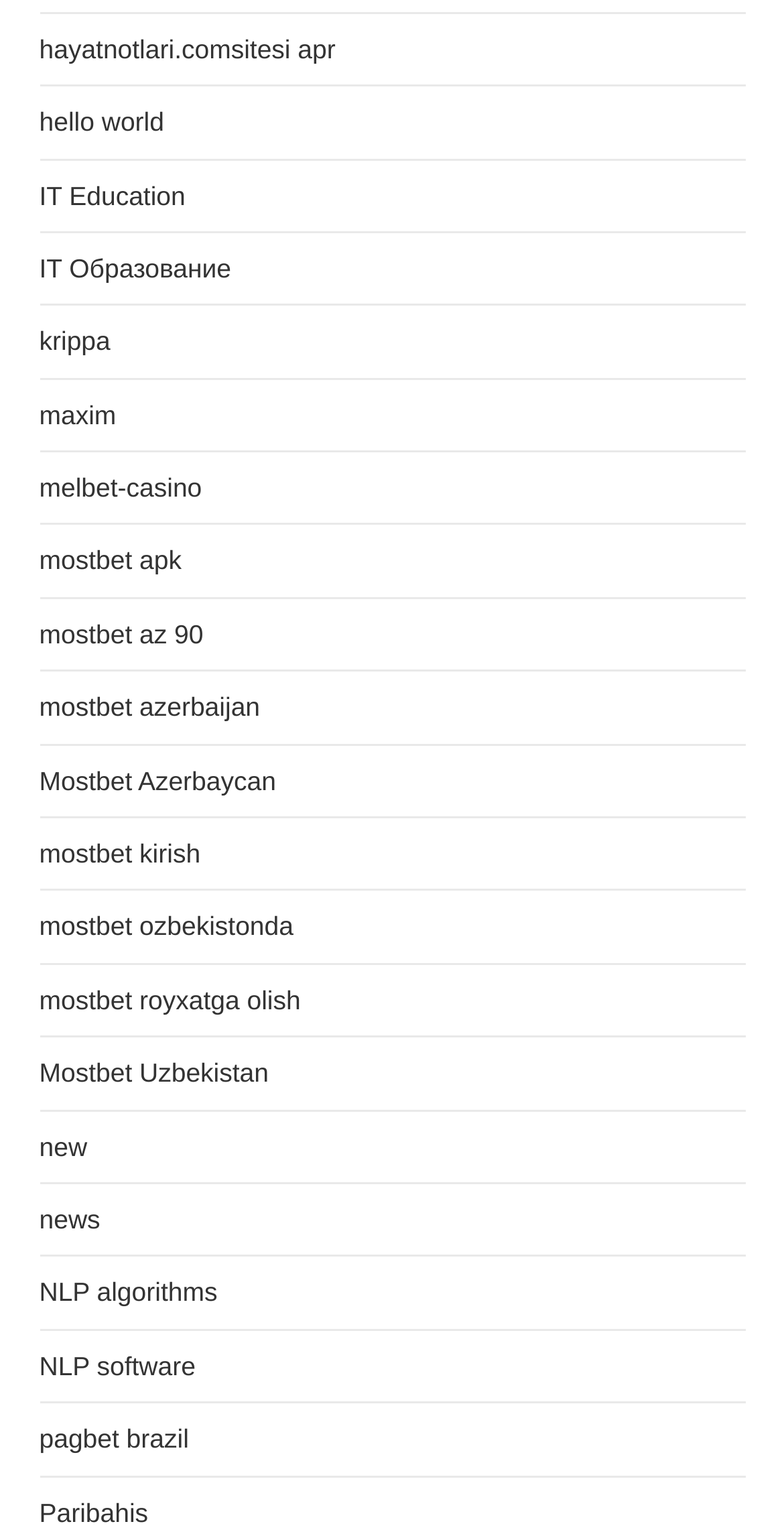Could you determine the bounding box coordinates of the clickable element to complete the instruction: "learn about NLP algorithms"? Provide the coordinates as four float numbers between 0 and 1, i.e., [left, top, right, bottom].

[0.05, 0.835, 0.277, 0.855]